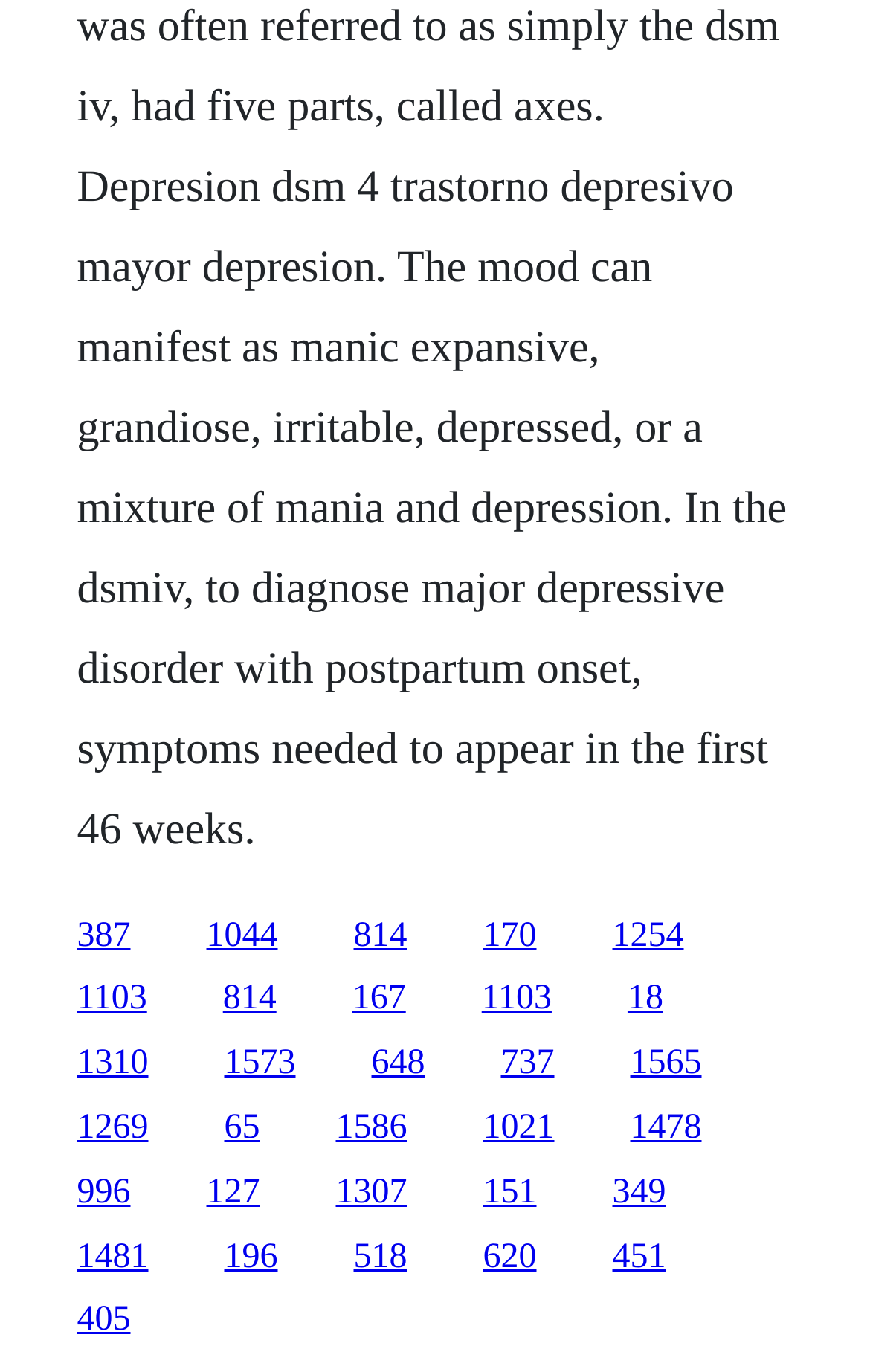What is the function of the top-left link?
Please look at the screenshot and answer using one word or phrase.

Unknown